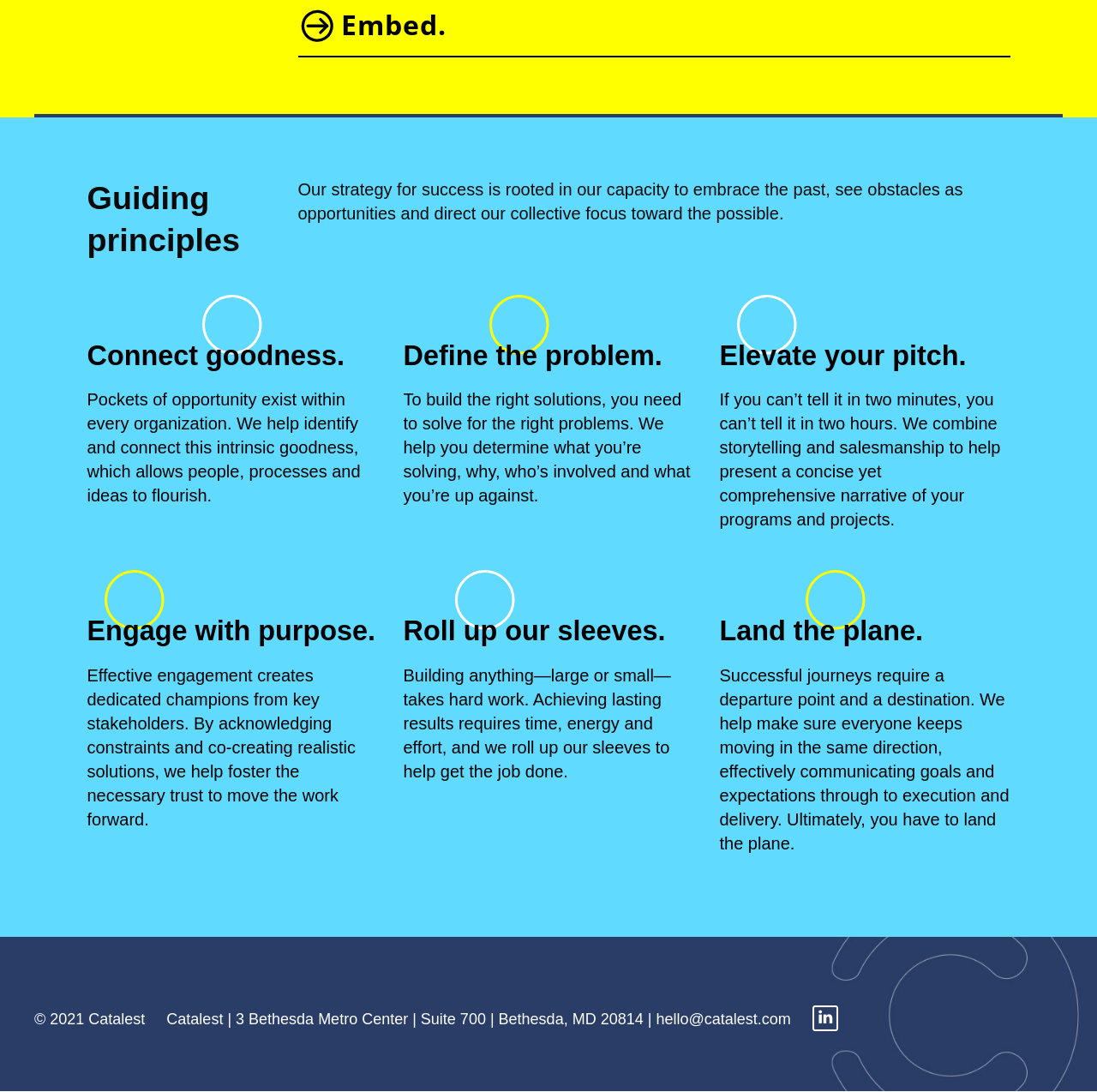What is the company name mentioned on the webpage?
Please give a well-detailed answer to the question.

The company name is mentioned in the footer section of the webpage, specifically in the copyright information and the address.